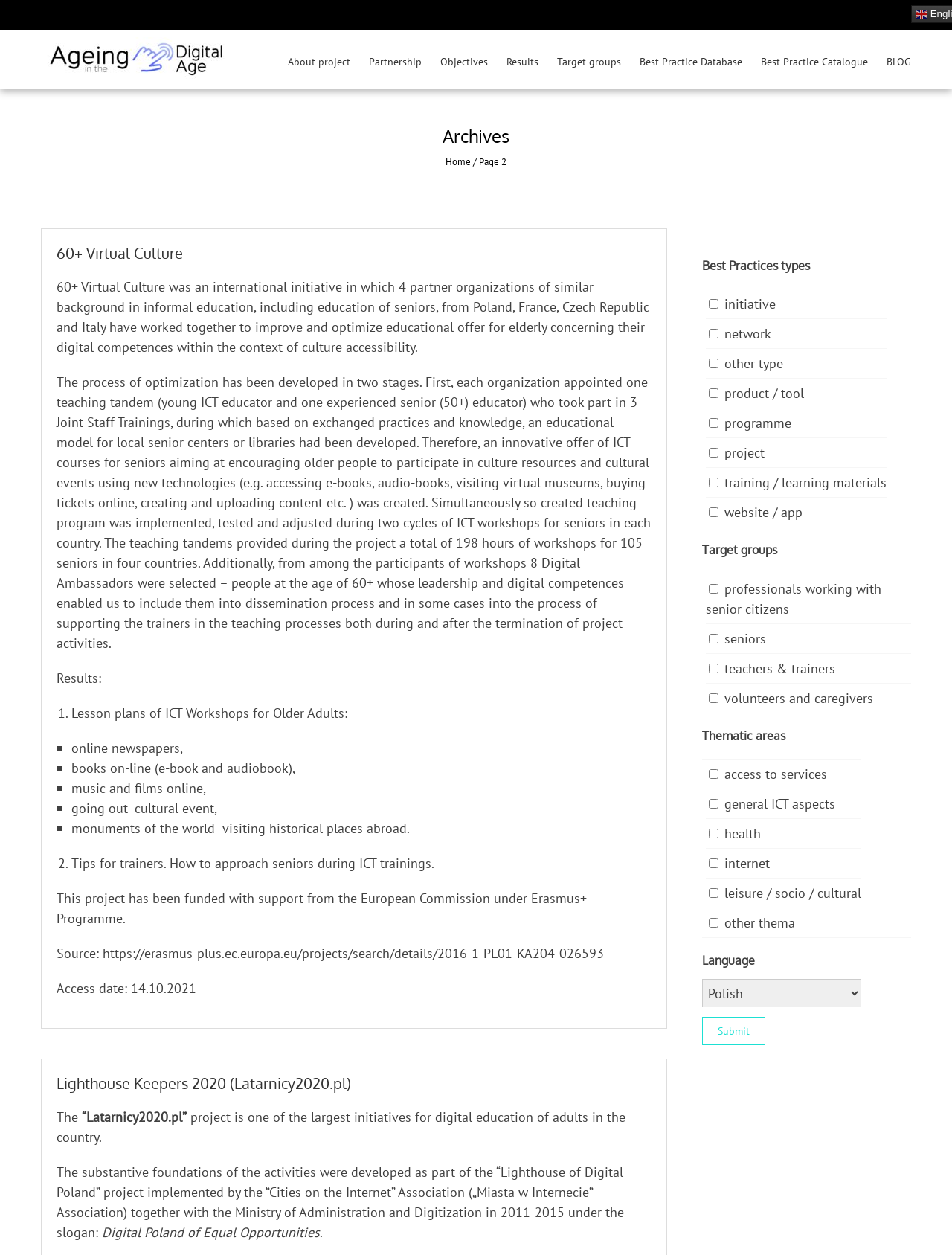Determine the bounding box coordinates of the area to click in order to meet this instruction: "Click on the 'Ageing in the Digital Age' link".

[0.043, 0.039, 0.243, 0.053]